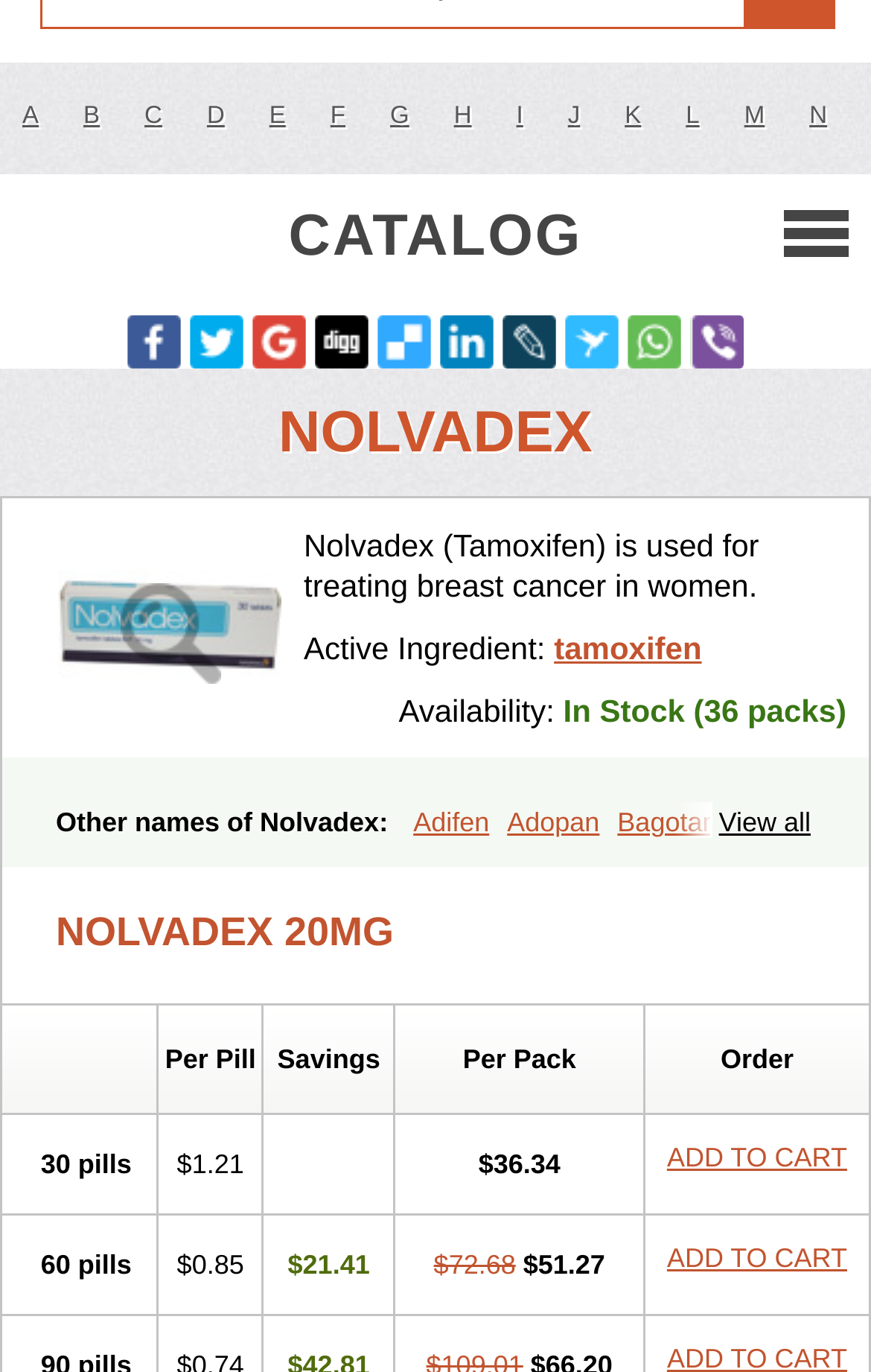Locate the bounding box of the UI element described in the following text: "ADD TO CART".

[0.751, 0.902, 0.987, 0.941]